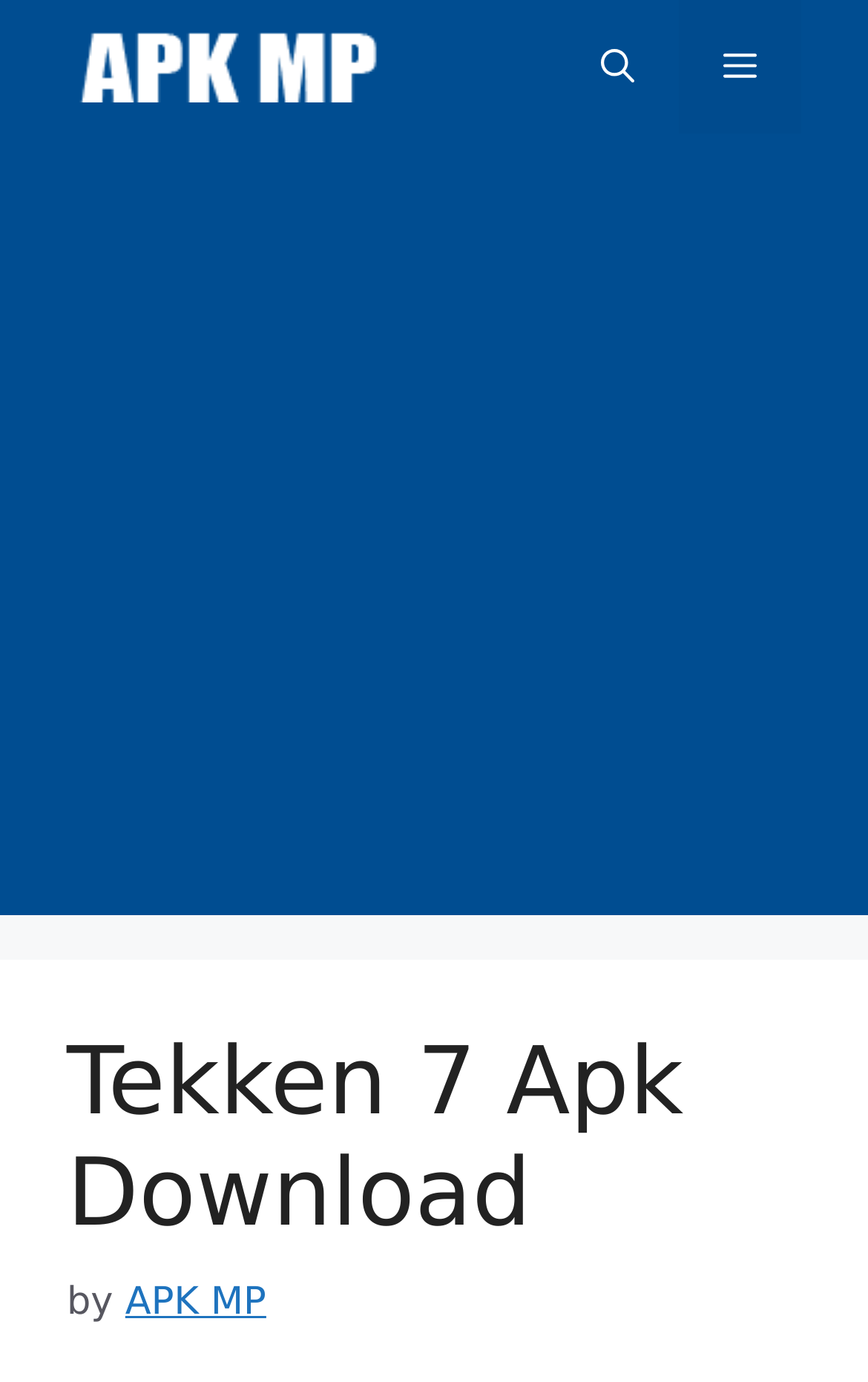Extract the main heading from the webpage content.

Tekken 7 Apk Download